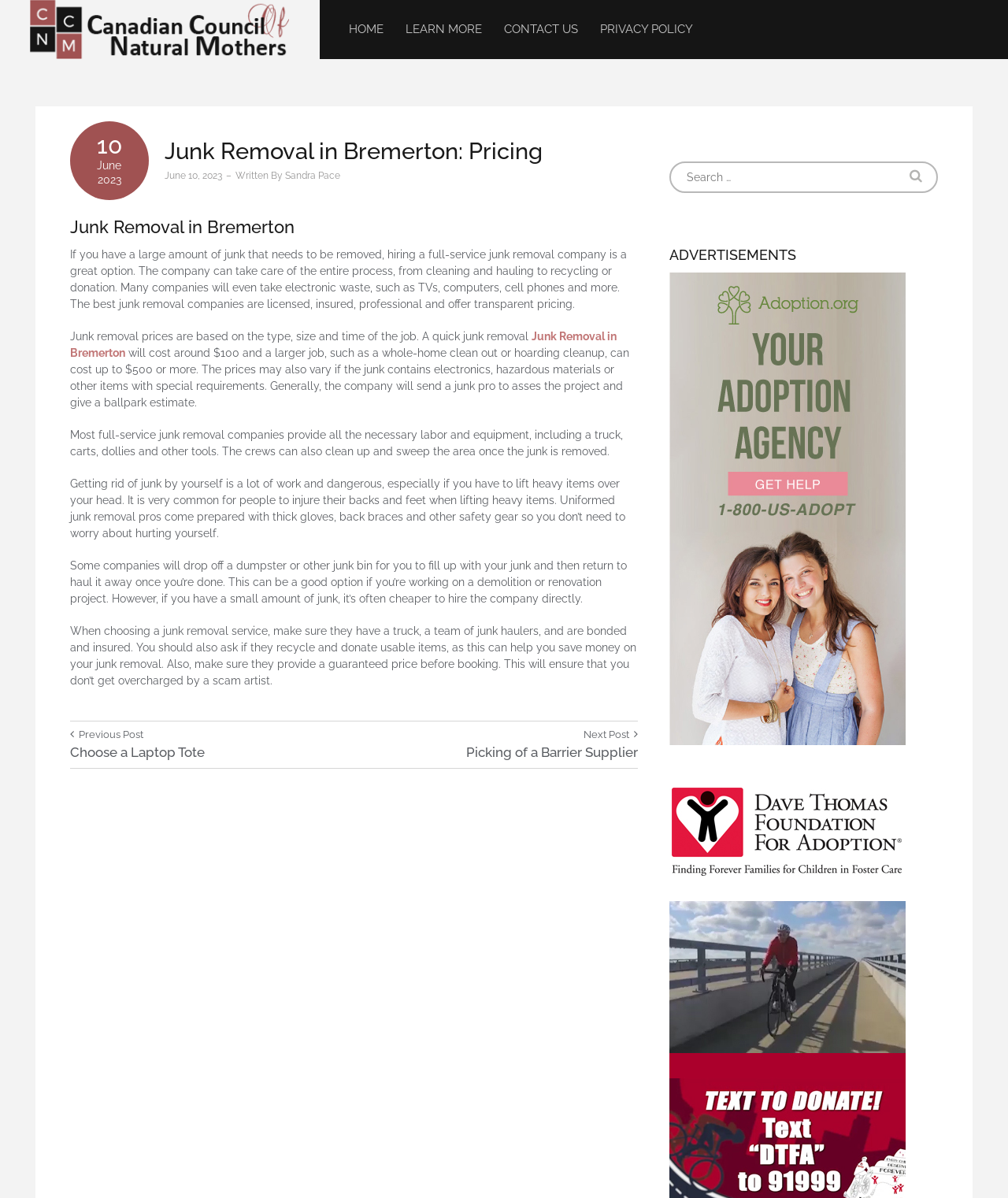Analyze the image and deliver a detailed answer to the question: What is the purpose of hiring a full-service junk removal company?

The webpage suggests that hiring a full-service junk removal company is a good option to avoid injury and hassle, as mentioned in the text 'Getting rid of junk by yourself is a lot of work and dangerous, especially if you have to lift heavy items over your head'.